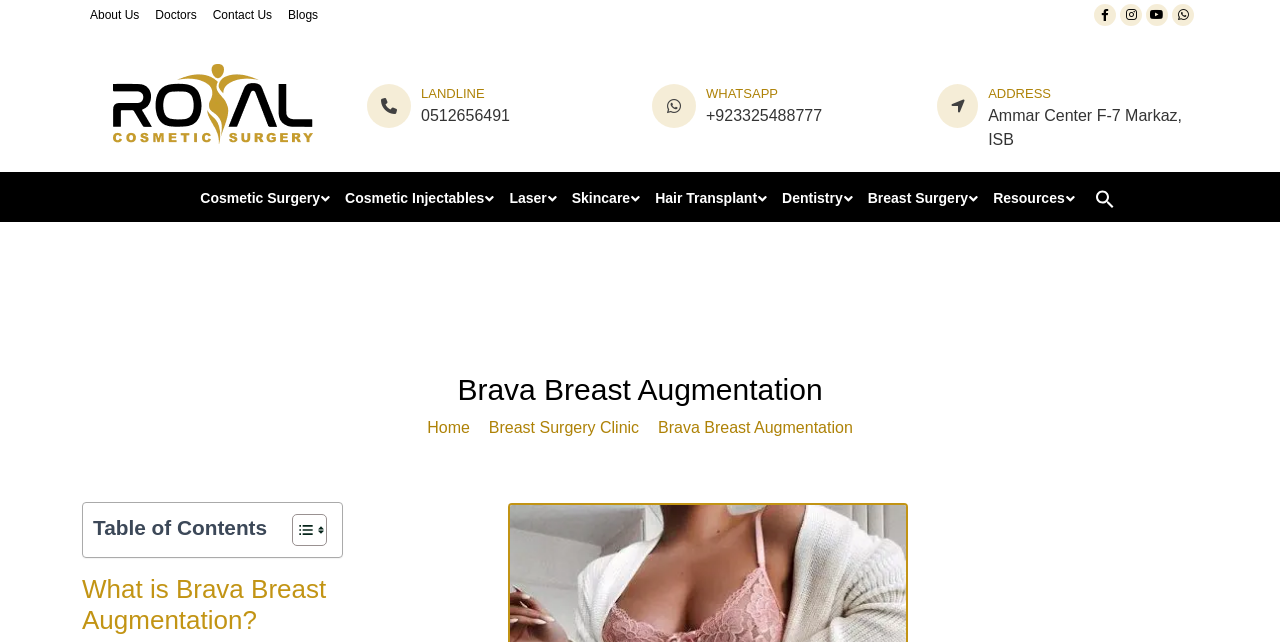Determine the main text heading of the webpage and provide its content.

Brava Breast Augmentation